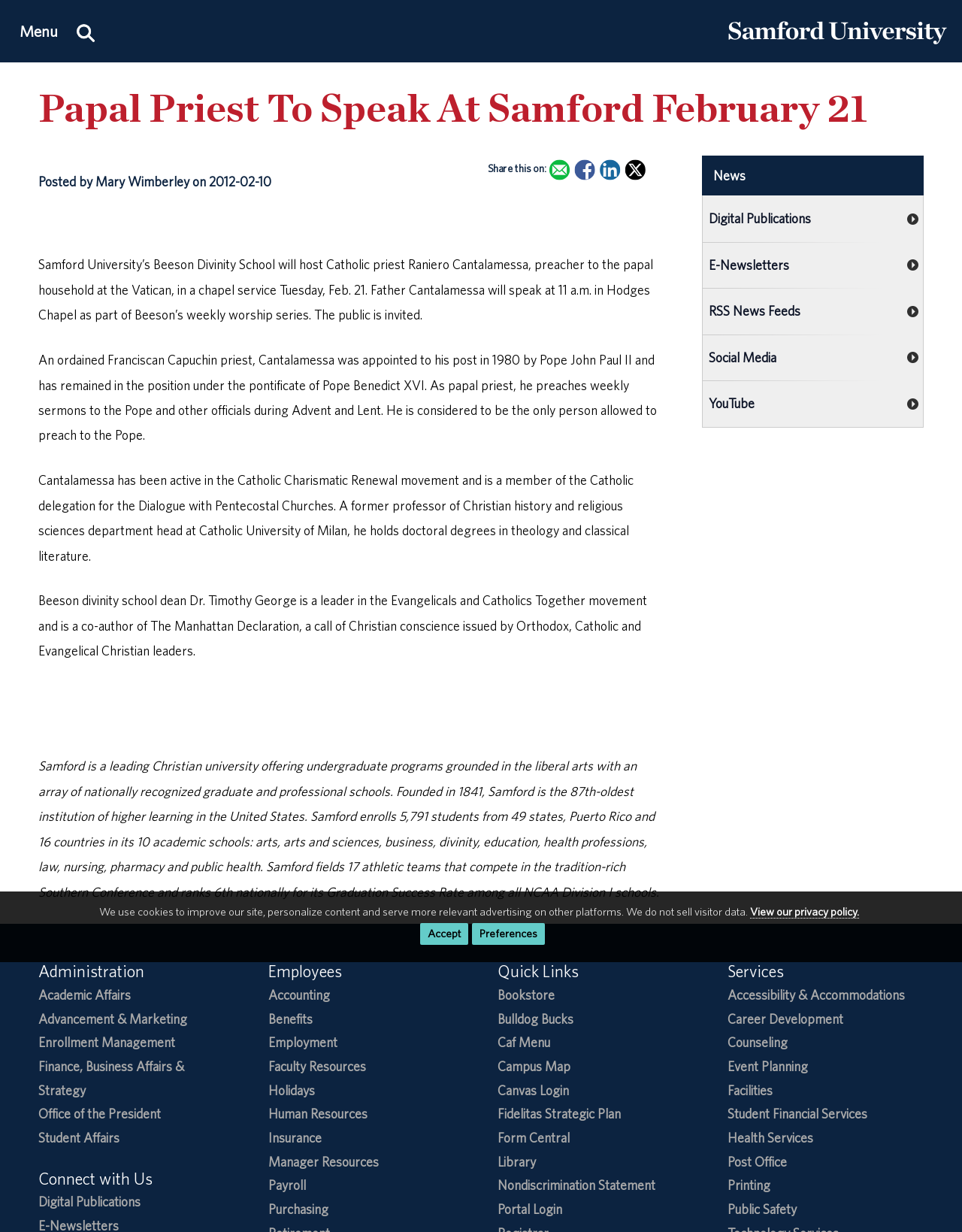Please identify the bounding box coordinates for the region that you need to click to follow this instruction: "Go to the digital publications".

[0.731, 0.159, 0.959, 0.196]